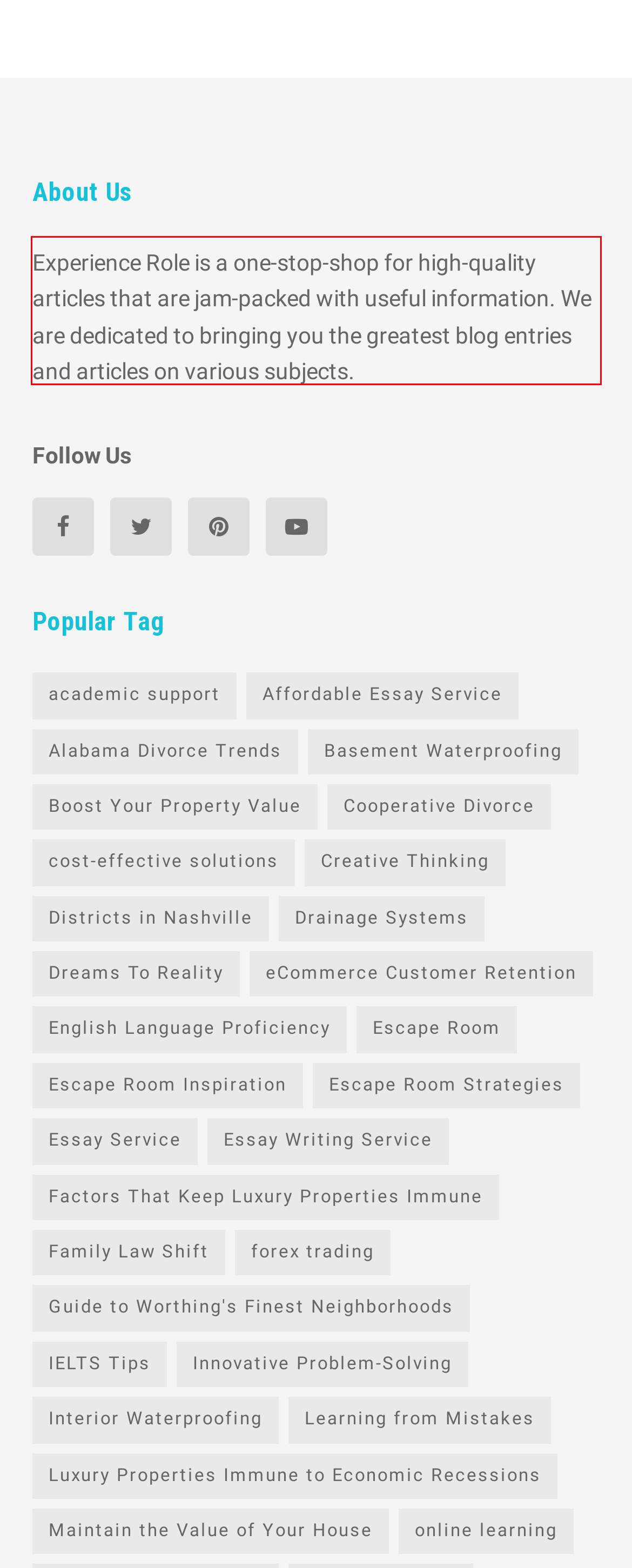You are given a webpage screenshot with a red bounding box around a UI element. Extract and generate the text inside this red bounding box.

Experience Role is a one-stop-shop for high-quality articles that are jam-packed with useful information. We are dedicated to bringing you the greatest blog entries and articles on various subjects.